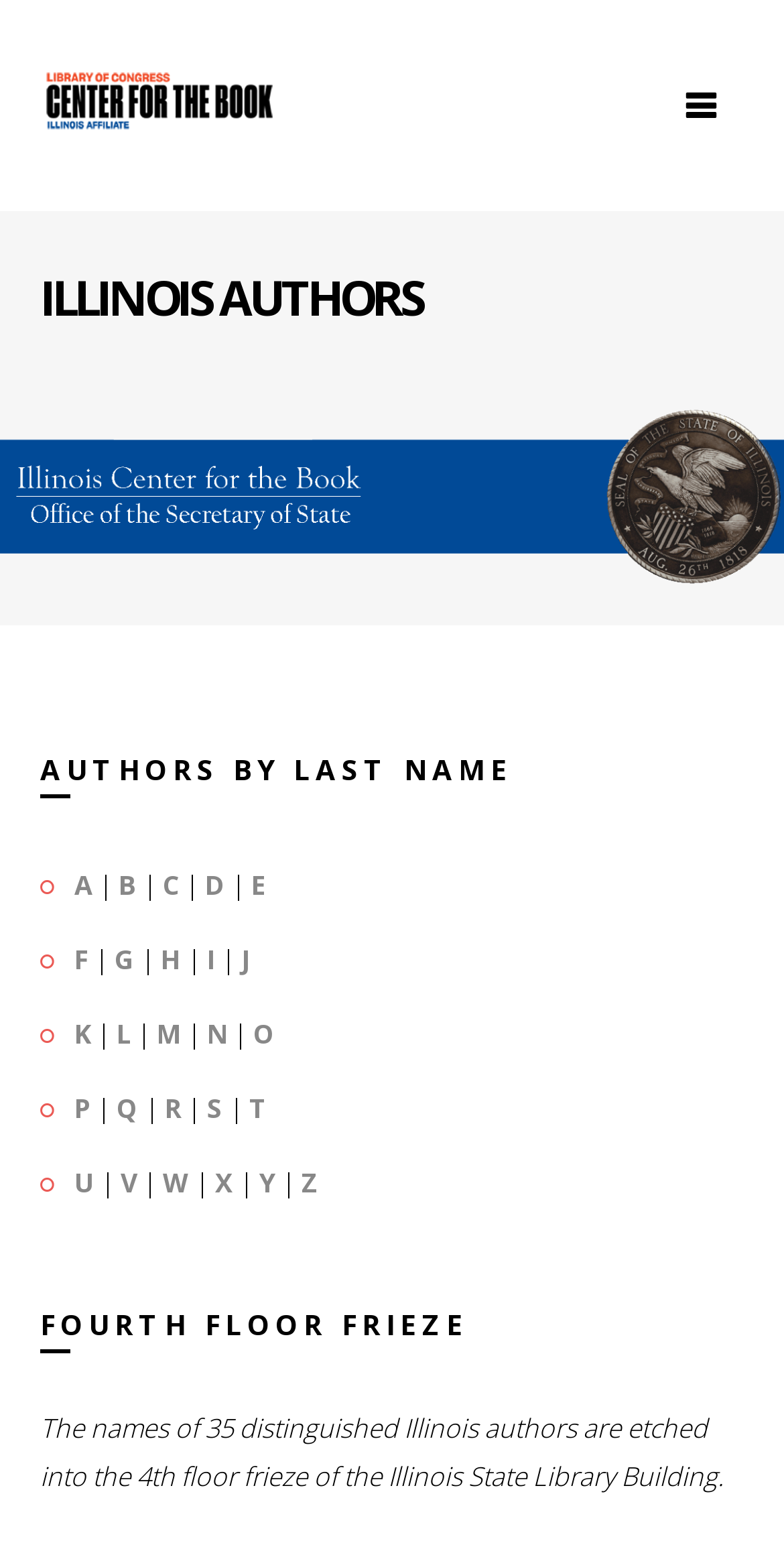Describe all the significant parts and information present on the webpage.

The webpage is dedicated to the Illinois Center for the Book, specifically showcasing individual author records. At the top-left corner, there is a logo of the Library of Congress's Center for the Book, accompanied by a link. Below this logo, there is a heading "ILLINOIS AUTHORS" that spans the entire width of the page.

Underneath the heading, there is a banner image of the Illinois Center for the Book, which takes up the full width of the page. Below the banner, there is a heading "AUTHORS BY LAST NAME" followed by a list of alphabetical links, from "A" to "Z", each separated by a vertical bar. These links are arranged in a grid-like structure, with multiple columns.

On the lower half of the page, there is a heading "FOURTH FLOOR FRIEZE" followed by a paragraph of text that describes the 4th floor frieze of the Illinois State Library Building, which features the names of 35 distinguished Illinois authors.